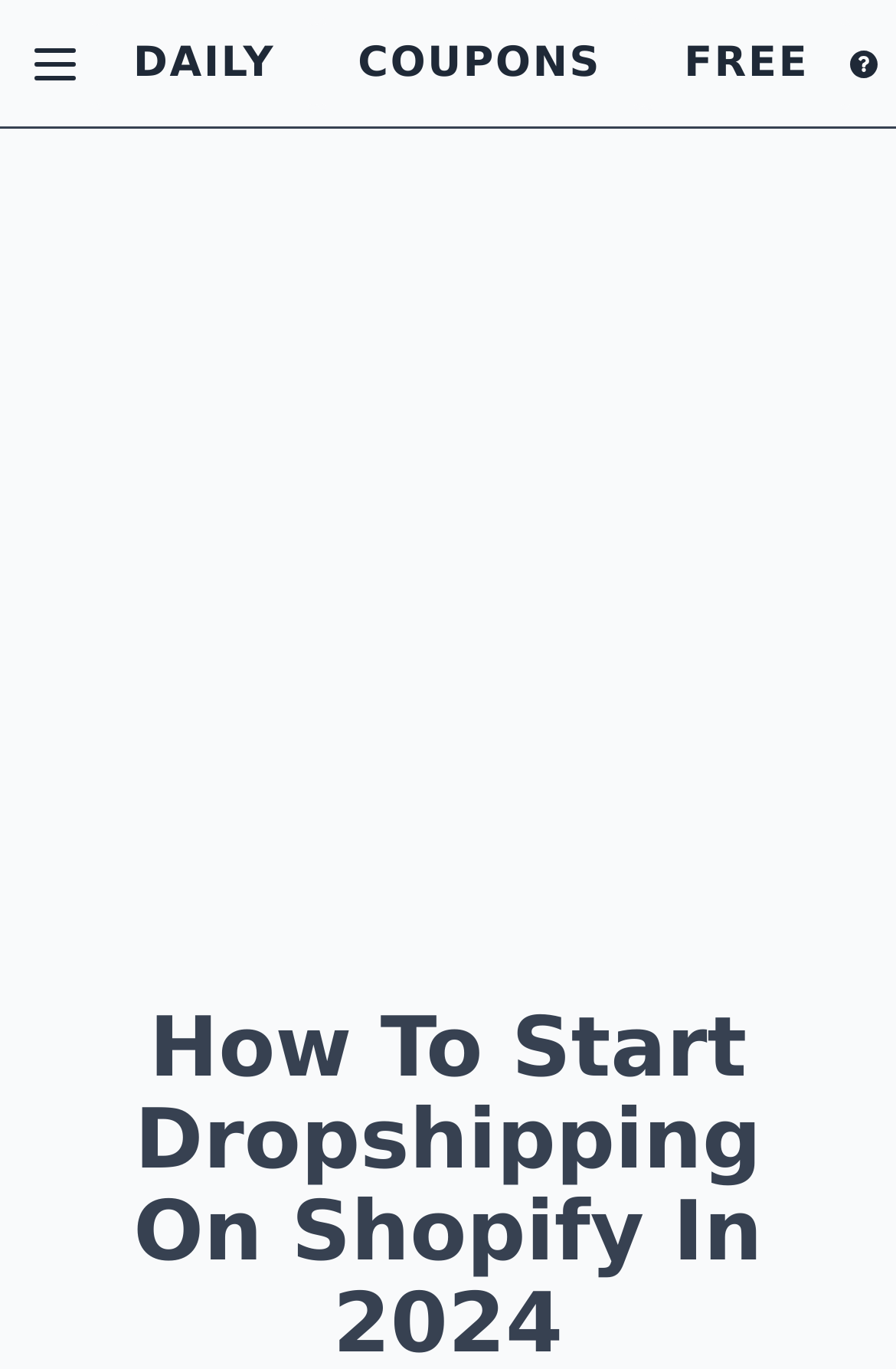Where is the 'Help' link located? Analyze the screenshot and reply with just one word or a short phrase.

Top right